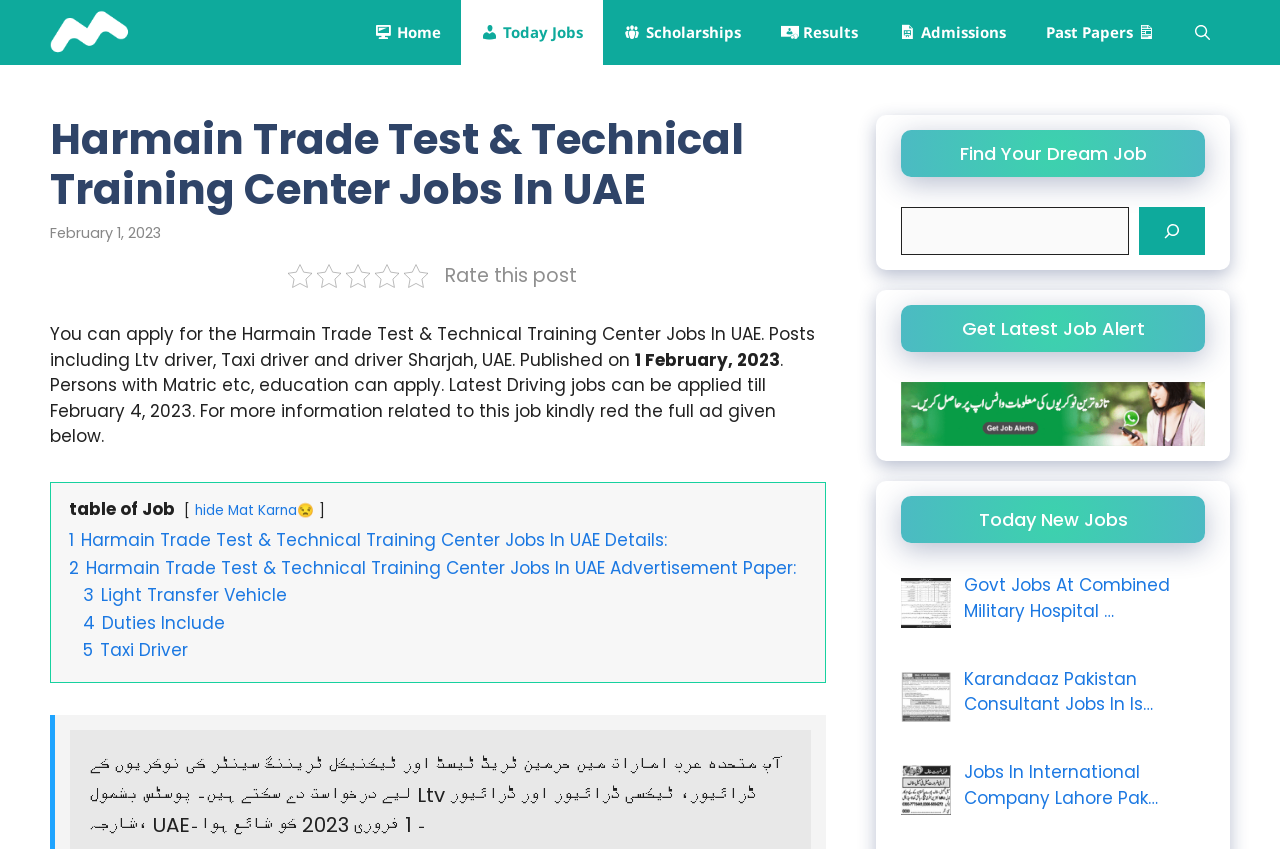Please specify the coordinates of the bounding box for the element that should be clicked to carry out this instruction: "Apply for 'Harmain Trade Test & Technical Training Center Jobs In UAE'". The coordinates must be four float numbers between 0 and 1, formatted as [left, top, right, bottom].

[0.054, 0.622, 0.521, 0.651]